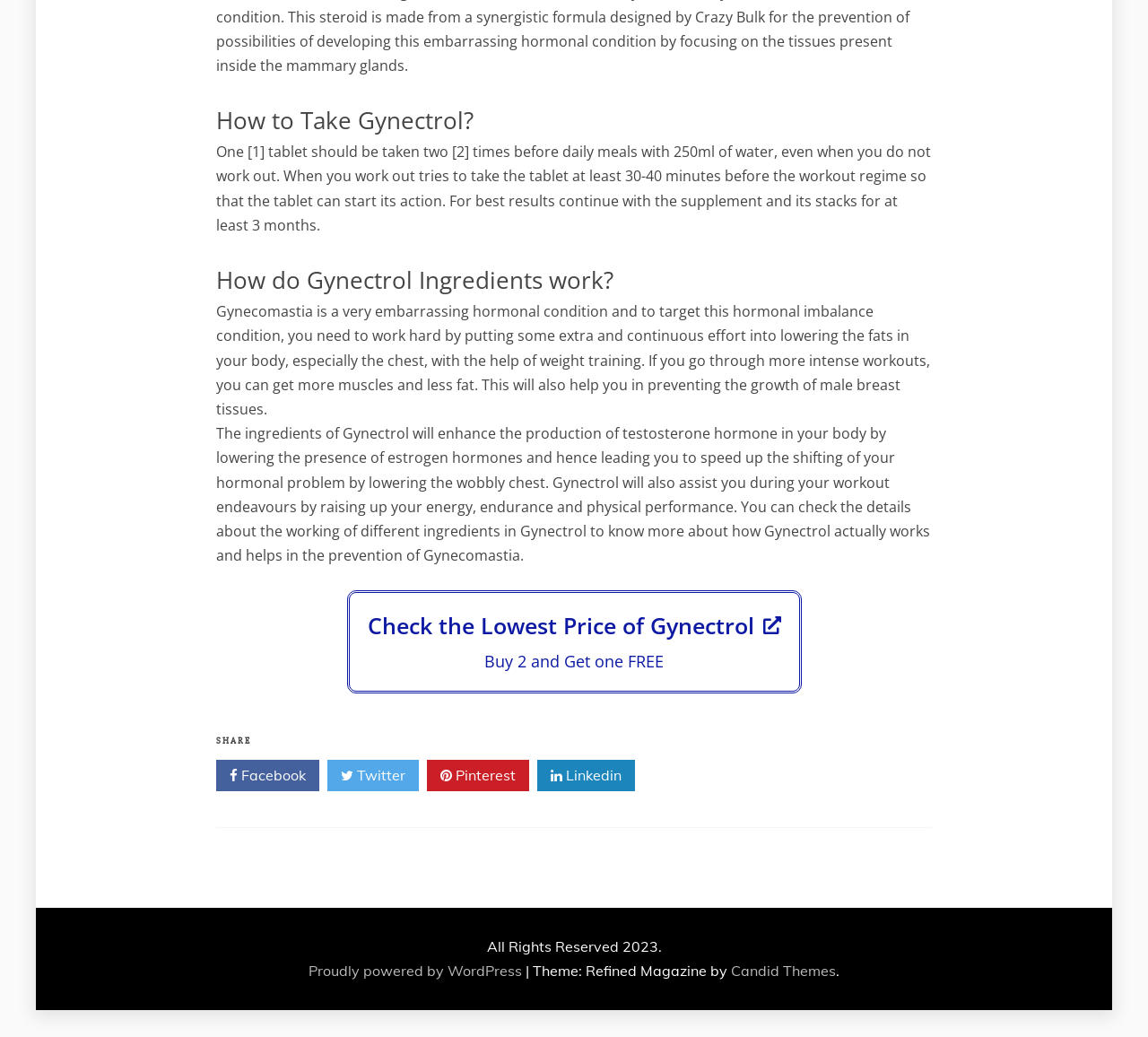Please identify the bounding box coordinates of the area that needs to be clicked to follow this instruction: "Read about how Gynectrol ingredients work".

[0.188, 0.251, 0.812, 0.289]